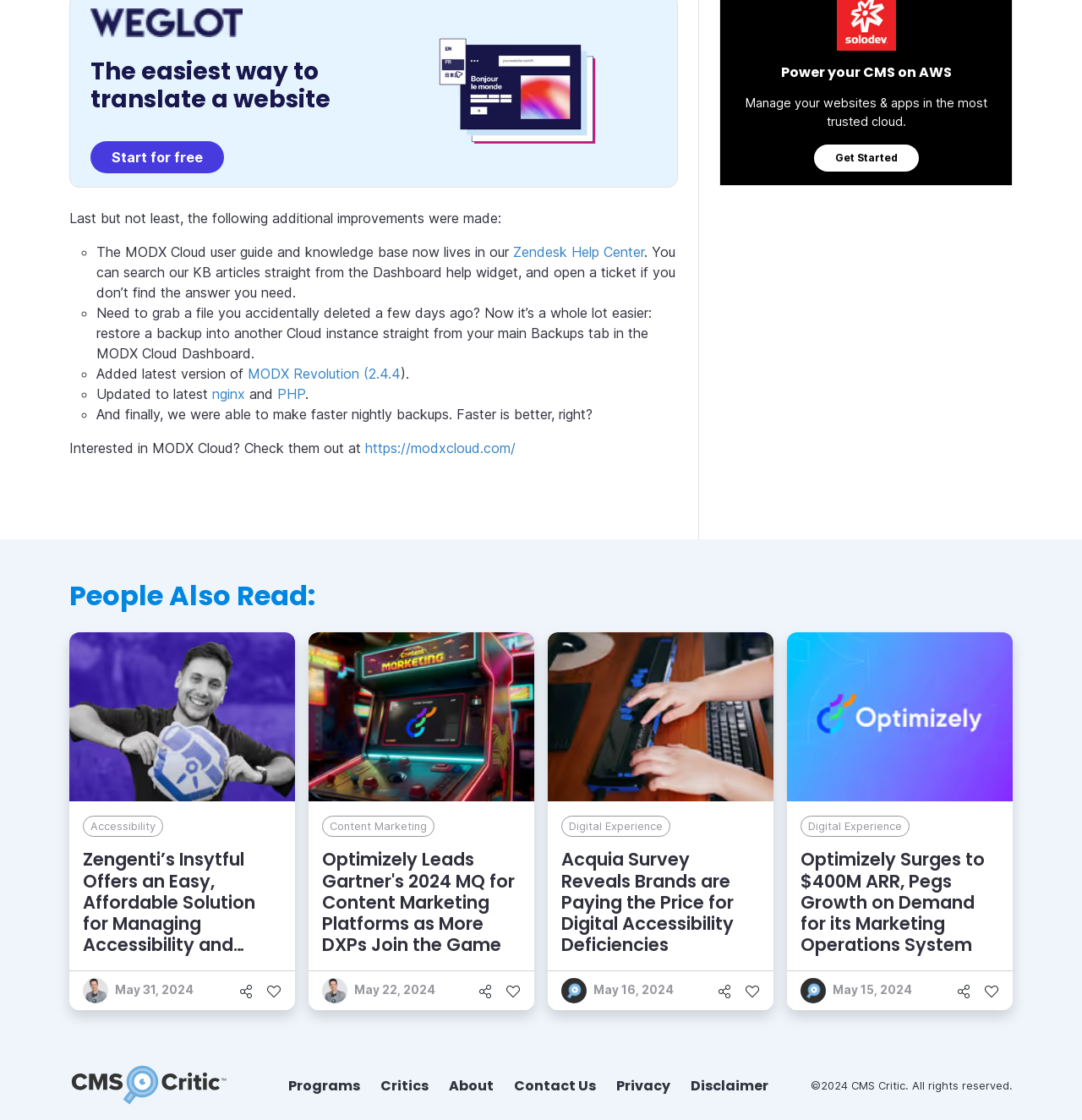Give a succinct answer to this question in a single word or phrase: 
What is the name of the company that offers an easy and affordable solution for managing accessibility and governance?

Zengenti’s Insytful